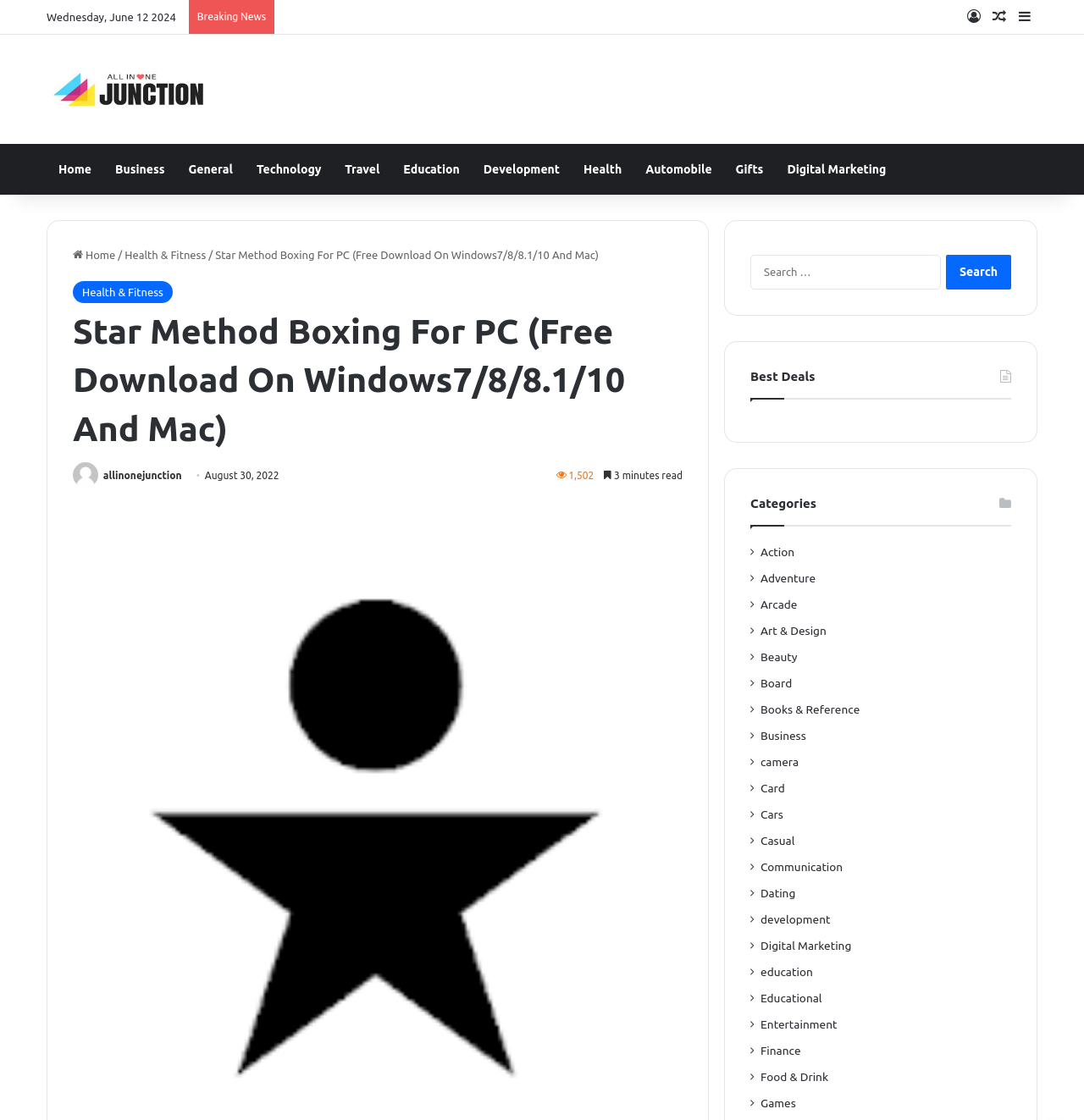Show the bounding box coordinates of the region that should be clicked to follow the instruction: "Search for something."

[0.692, 0.228, 0.933, 0.258]